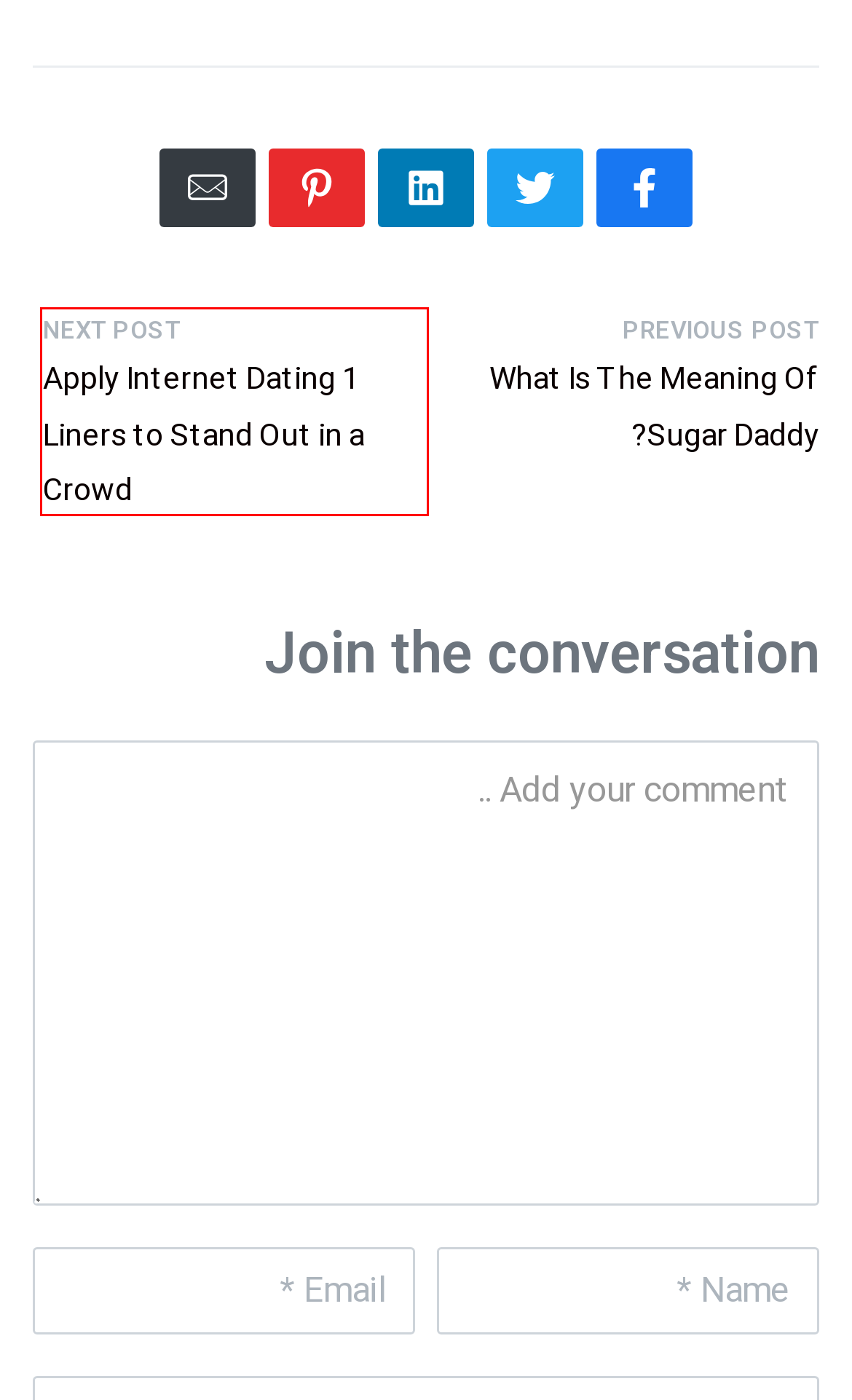With the provided webpage screenshot containing a red bounding box around a UI element, determine which description best matches the new webpage that appears after clicking the selected element. The choices are:
A. 2RedBeans Review 2024- An Ultimate Guideline on Chinese Dating Website - AsiansBrides.com
B. שמלות – FASHION 21
C. ג'קטים ועליוניות – FASHION 21
D. מדיניות החלפה והחזרה – FASHION 21
E. omar jamal – FASHION 21
F. חליפות – FASHION 21
G. What Is The Meaning Of Sugar Daddy? – FASHION 21
H. Apply Internet Dating 1 Liners to Stand Out in a Crowd – FASHION 21

H